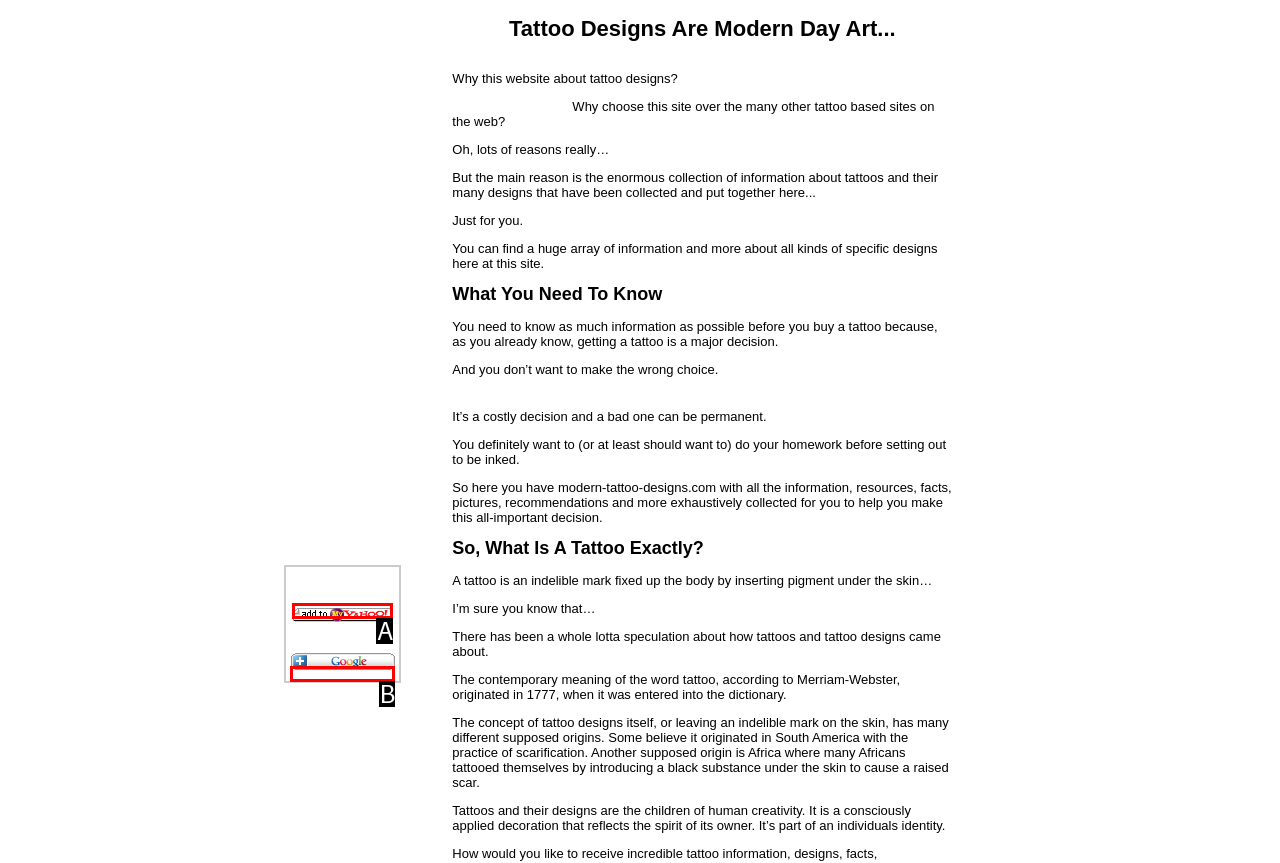Given the description: alt="Add to Google", determine the corresponding lettered UI element.
Answer with the letter of the selected option.

B